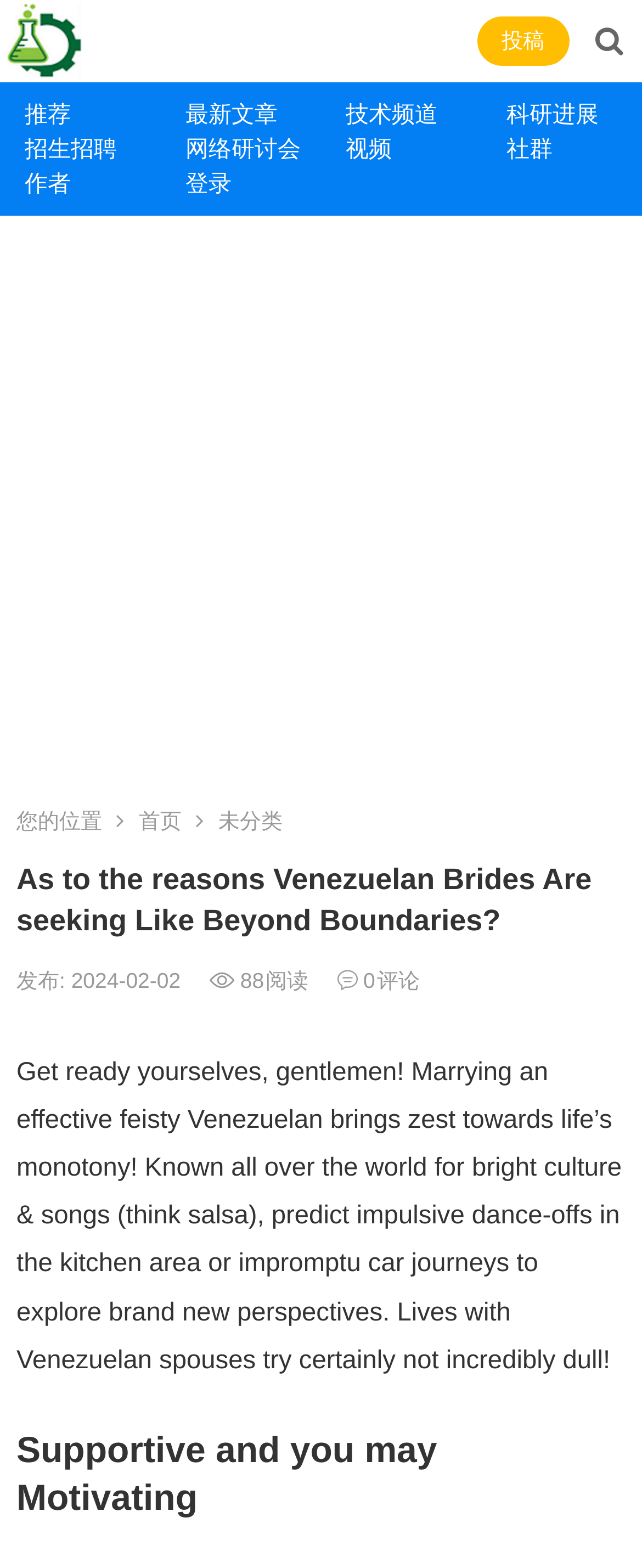What is the tone of this article? Examine the screenshot and reply using just one word or a brief phrase.

Humorous